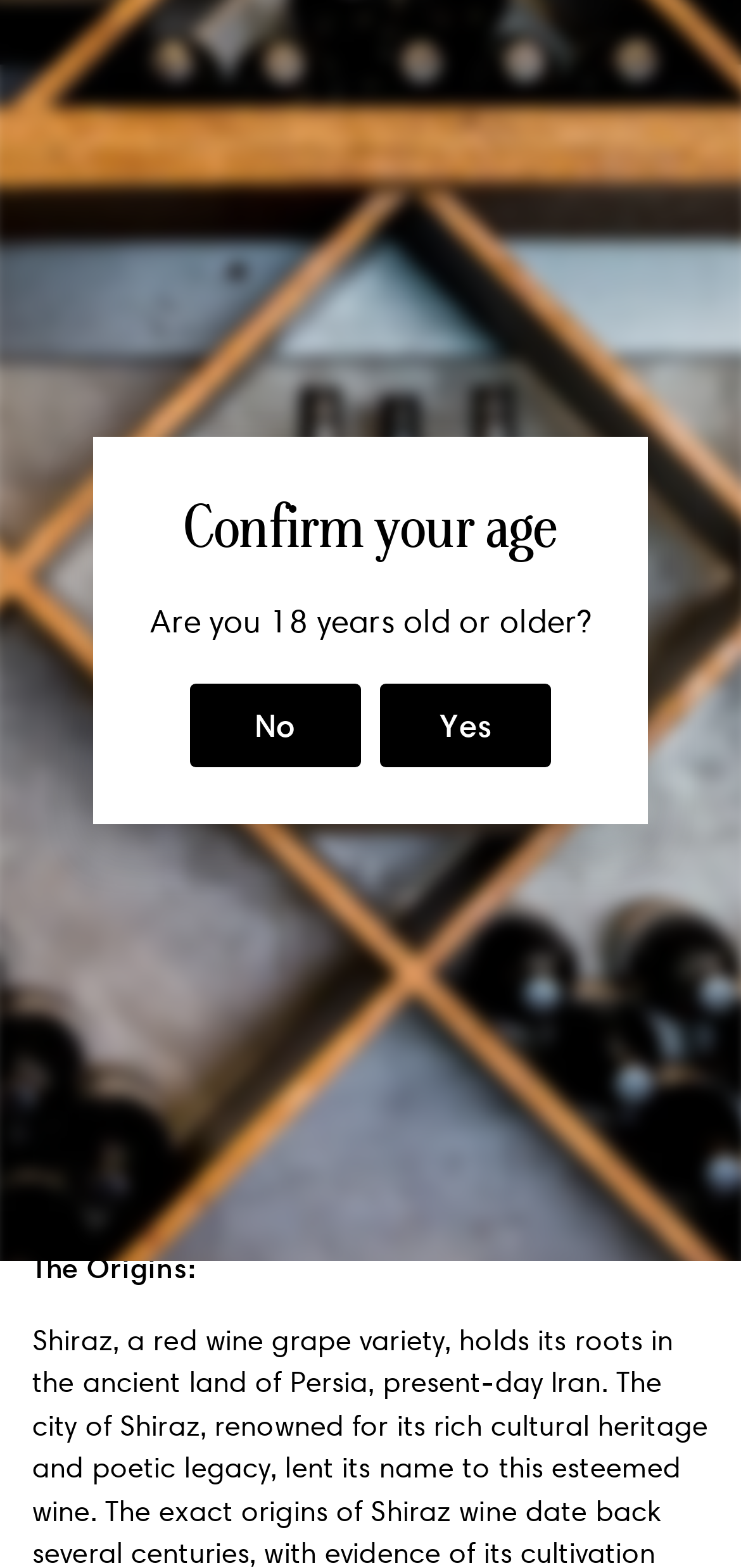Identify the bounding box of the UI component described as: "0 Cart".

[0.751, 0.06, 0.872, 0.131]